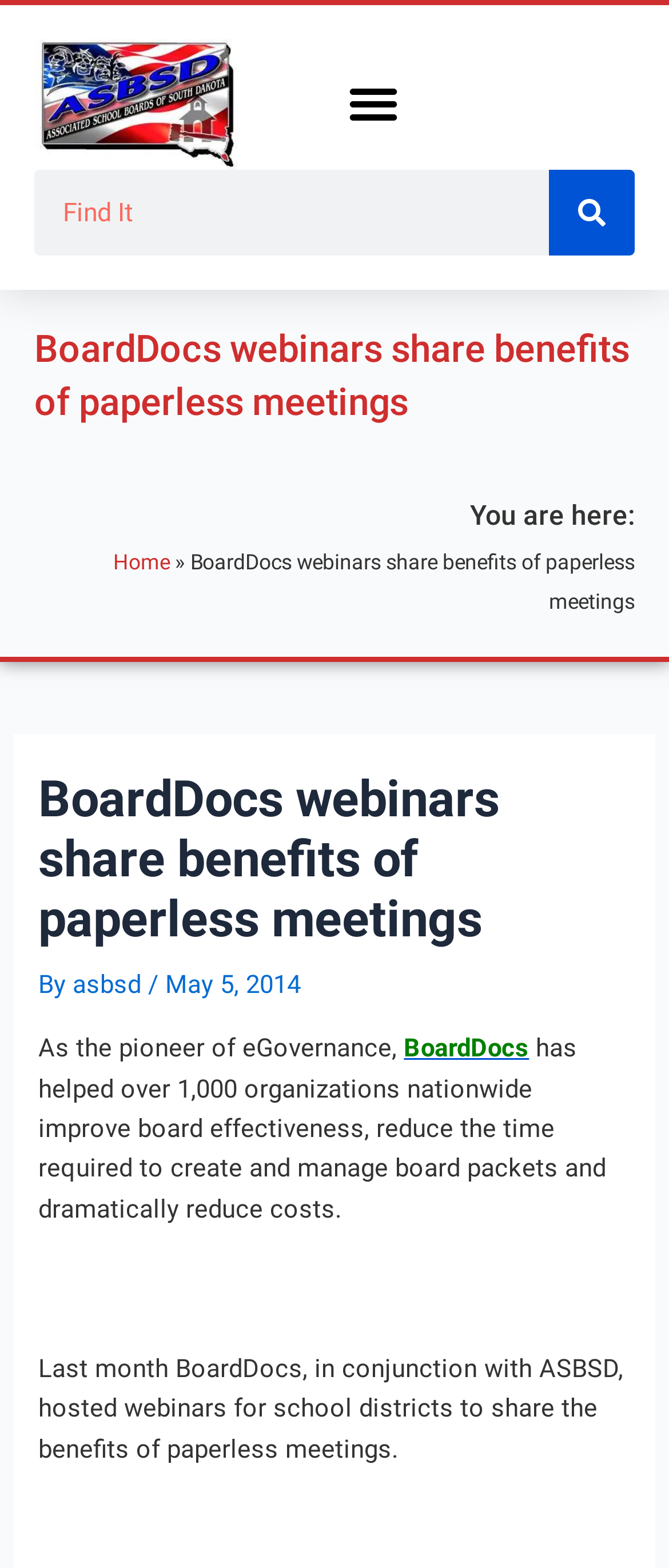Please find and provide the title of the webpage.

BoardDocs webinars share benefits of paperless meetings